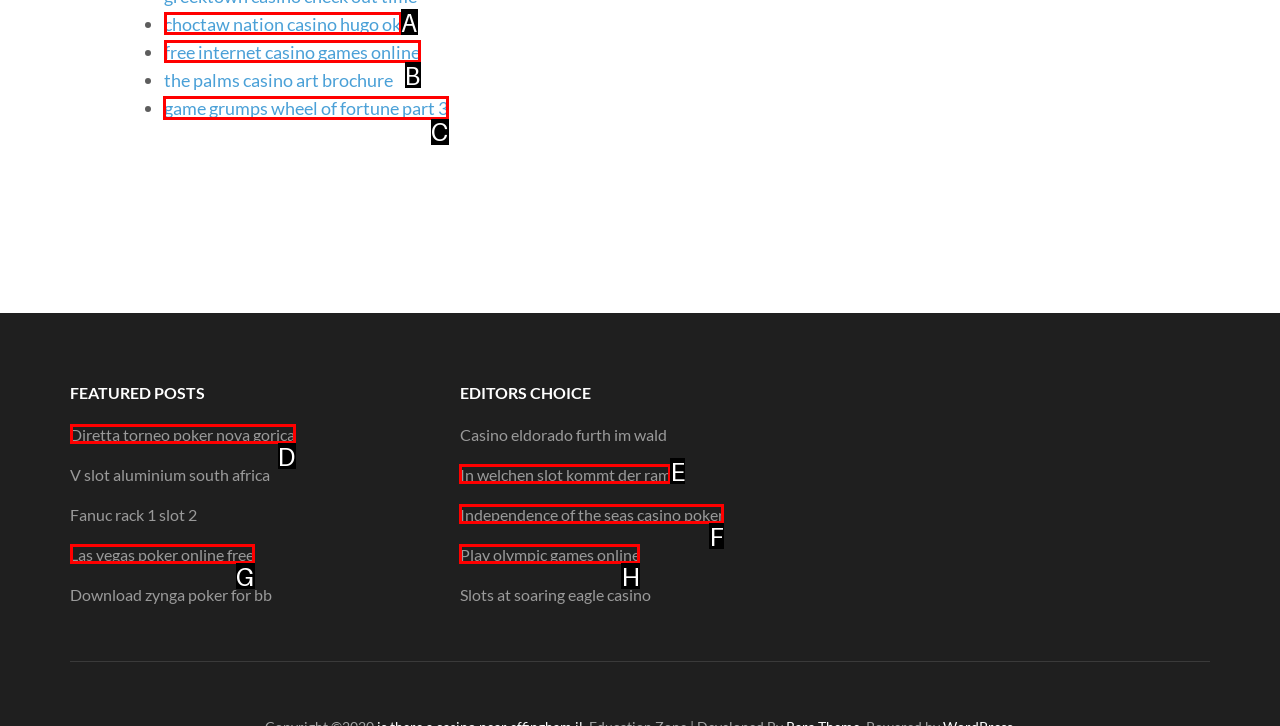Tell me the correct option to click for this task: go to 'game grumps wheel of fortune part 3'
Write down the option's letter from the given choices.

C